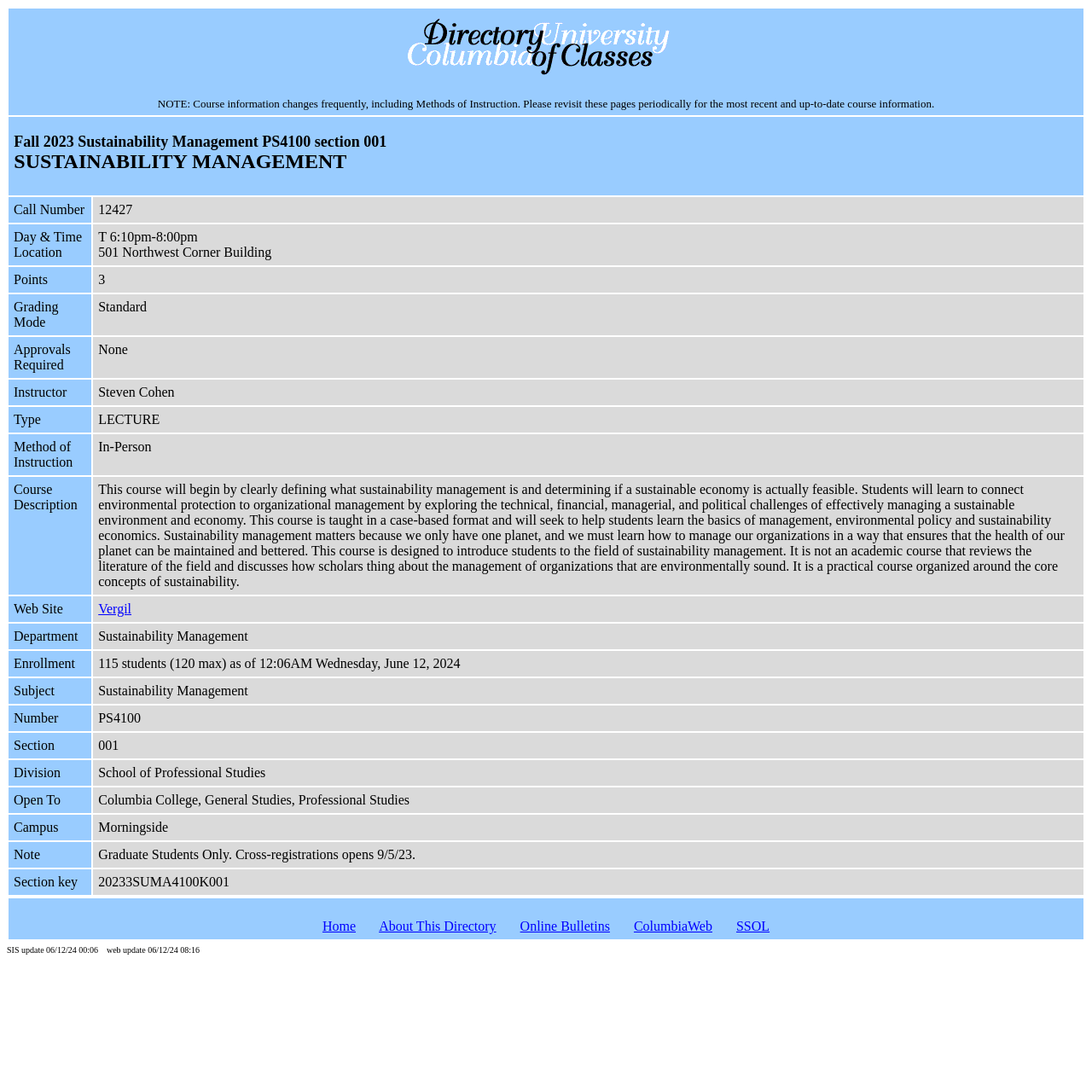What is the course name?
Please answer using one word or phrase, based on the screenshot.

SUSTAINABILITY MANAGEMENT